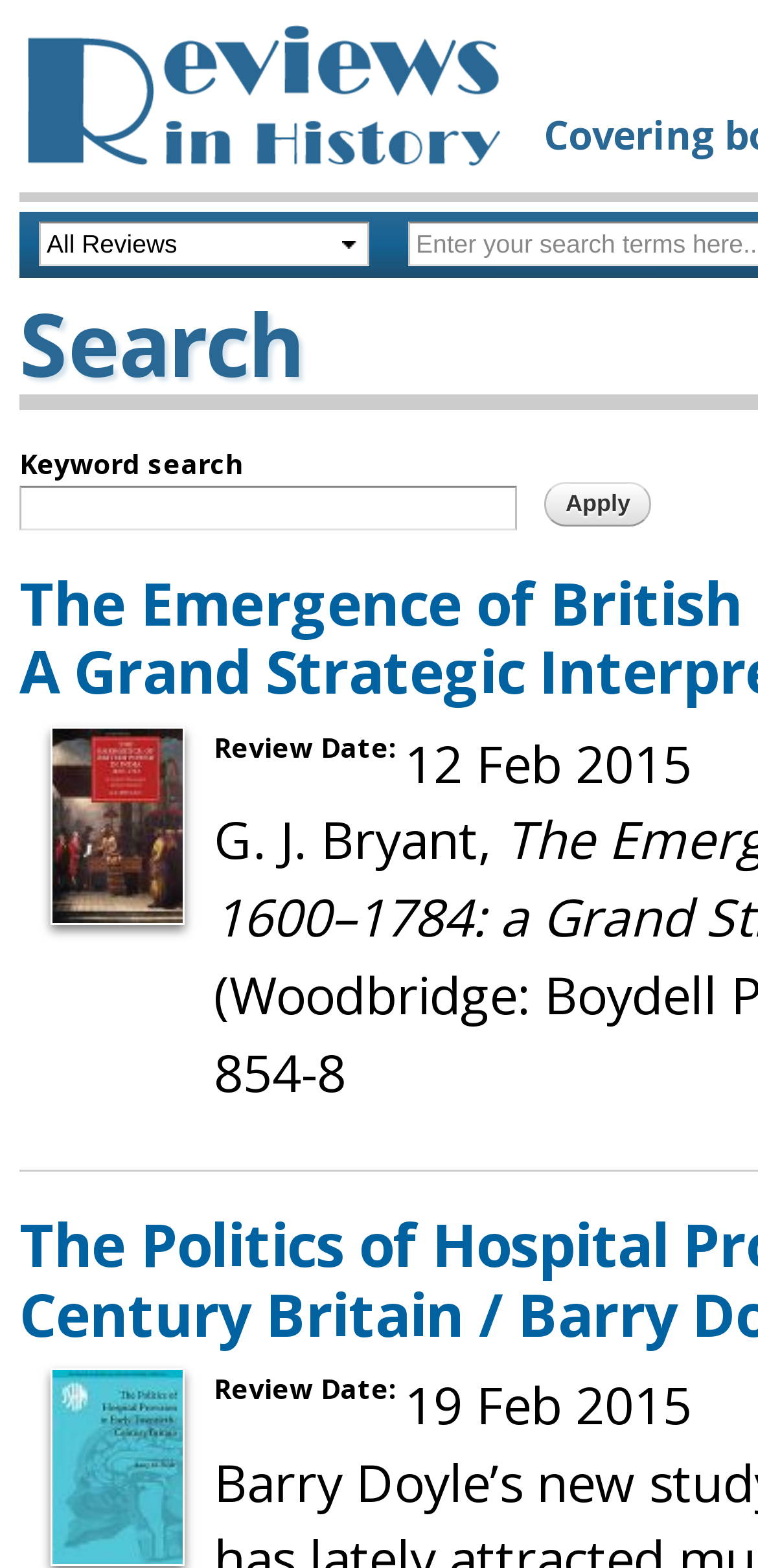Who wrote the second review?
Look at the image and answer with only one word or phrase.

G. J. Bryant